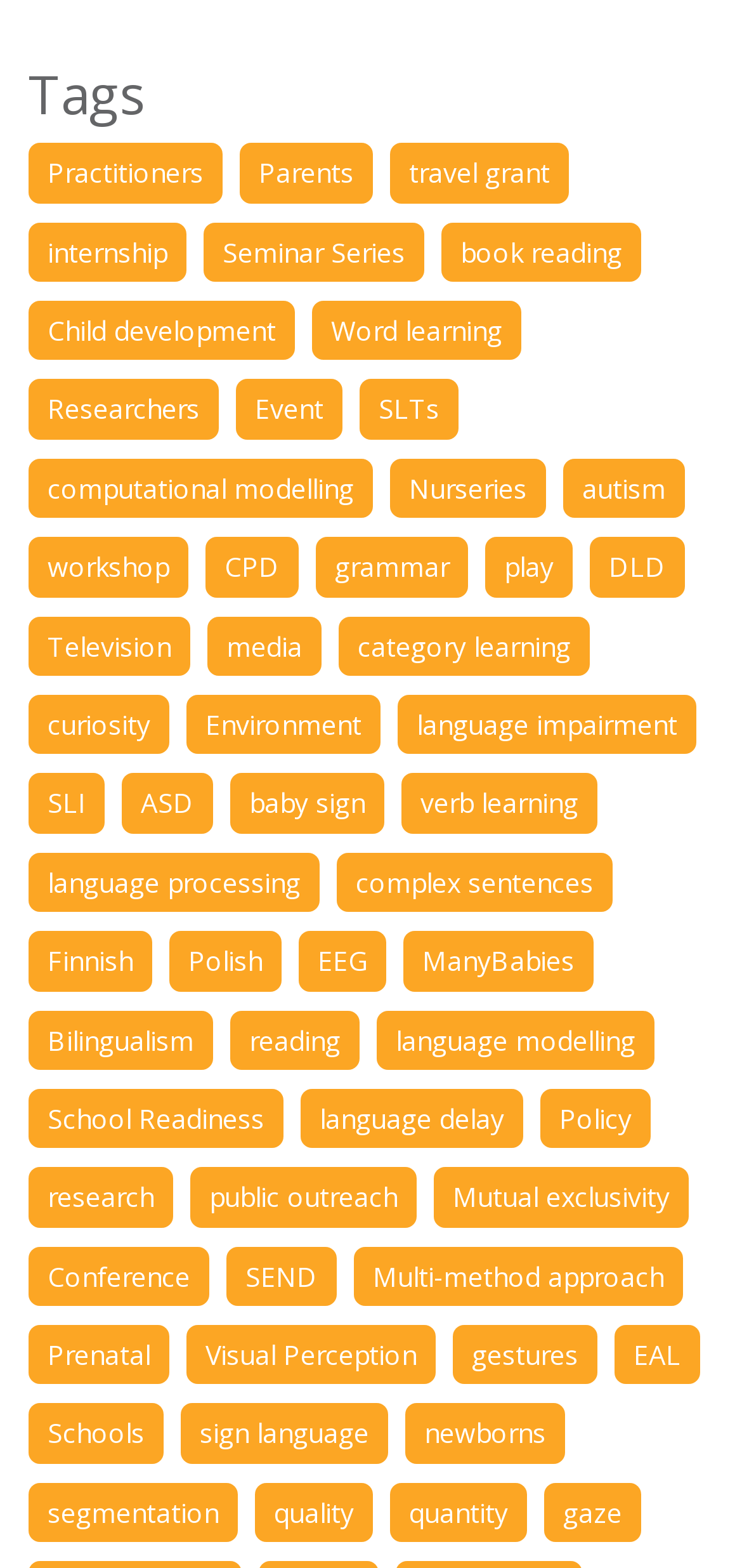Use a single word or phrase to answer the question:
What is the category of the link 'Child development'?

Tags